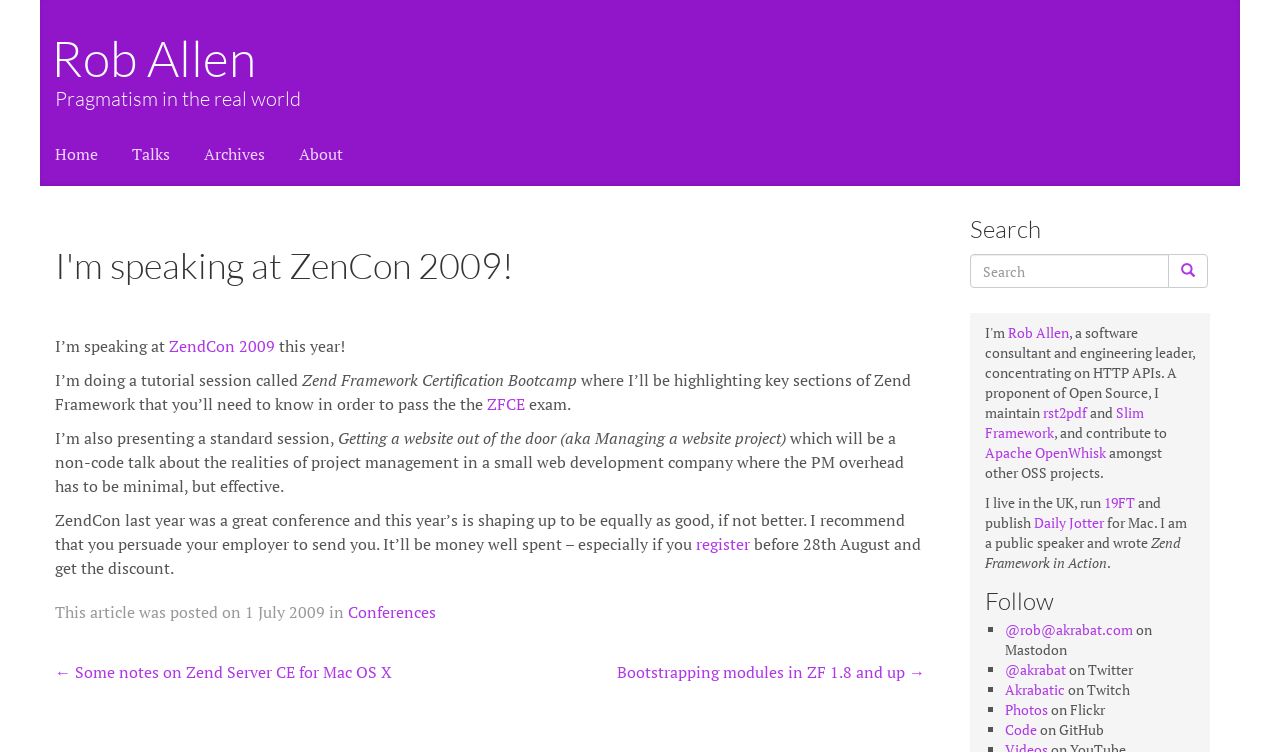Identify and extract the heading text of the webpage.

I'm speaking at ZenCon 2009!